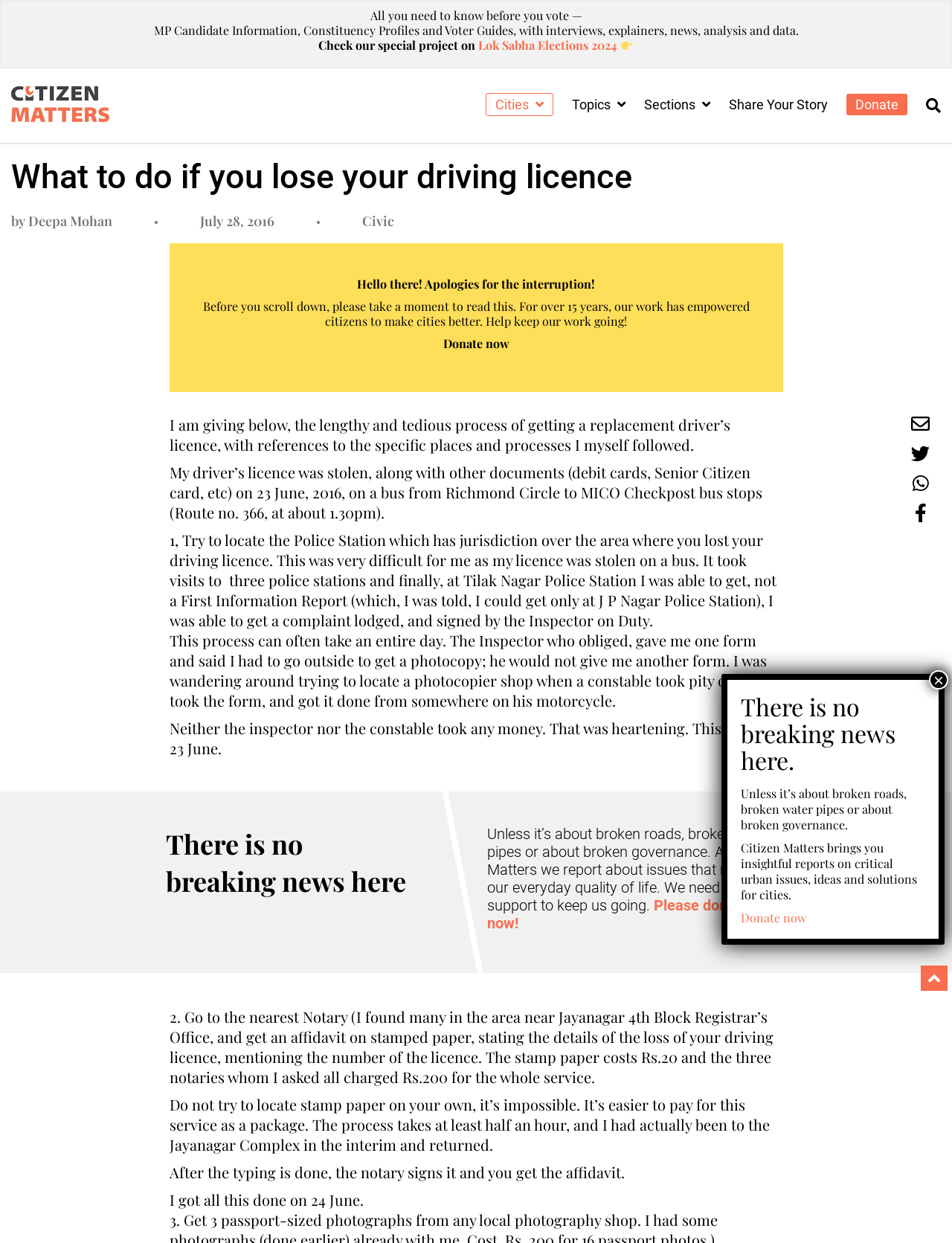Kindly respond to the following question with a single word or a brief phrase: 
What is the date when the author's driver's licence was stolen?

23 June, 2016